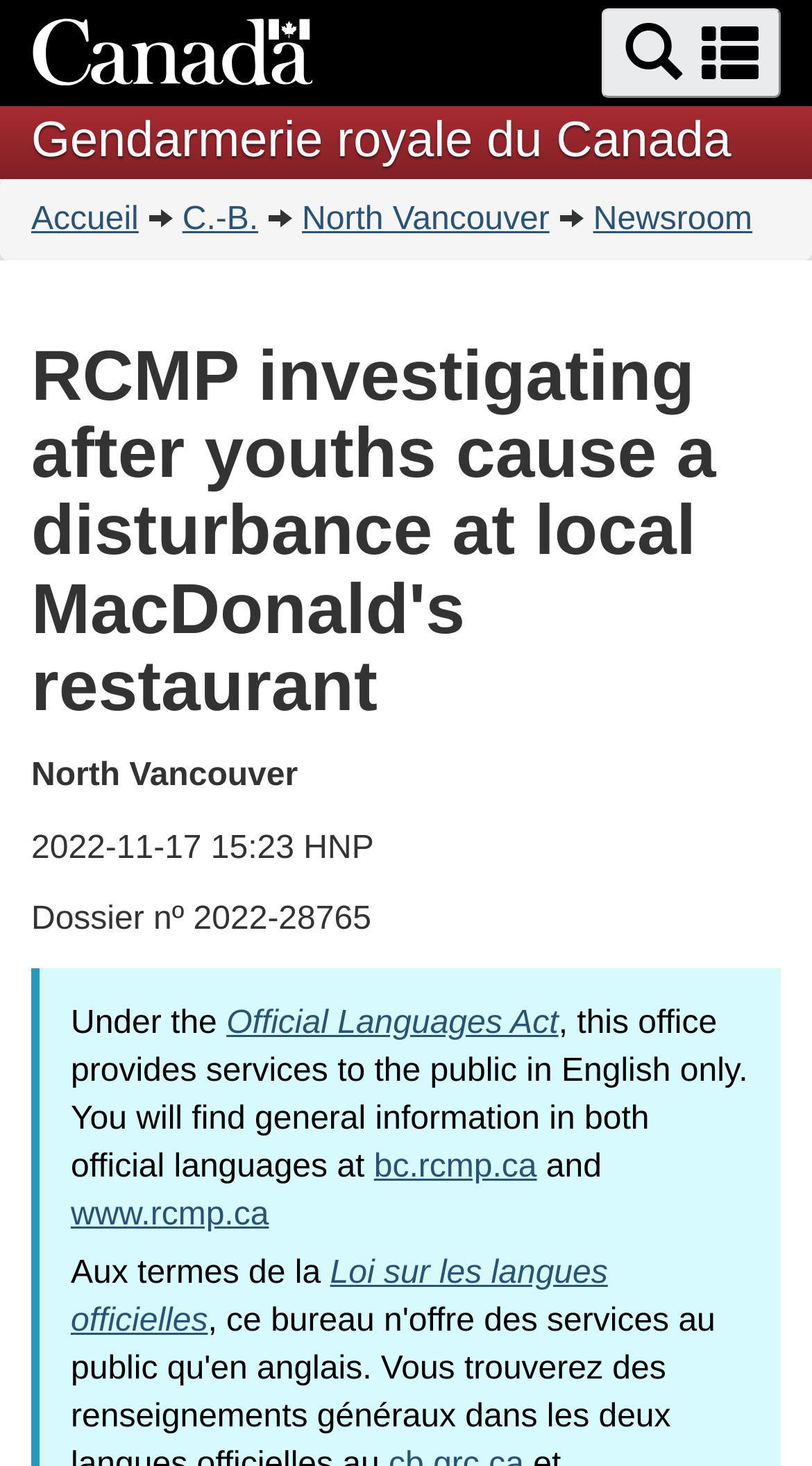Use the details in the image to answer the question thoroughly: 
What is the file number of the incident?

I found the file number of the incident by looking at the static text element that says 'Dossier nº 2022-28765' which is located below the main heading of the webpage.